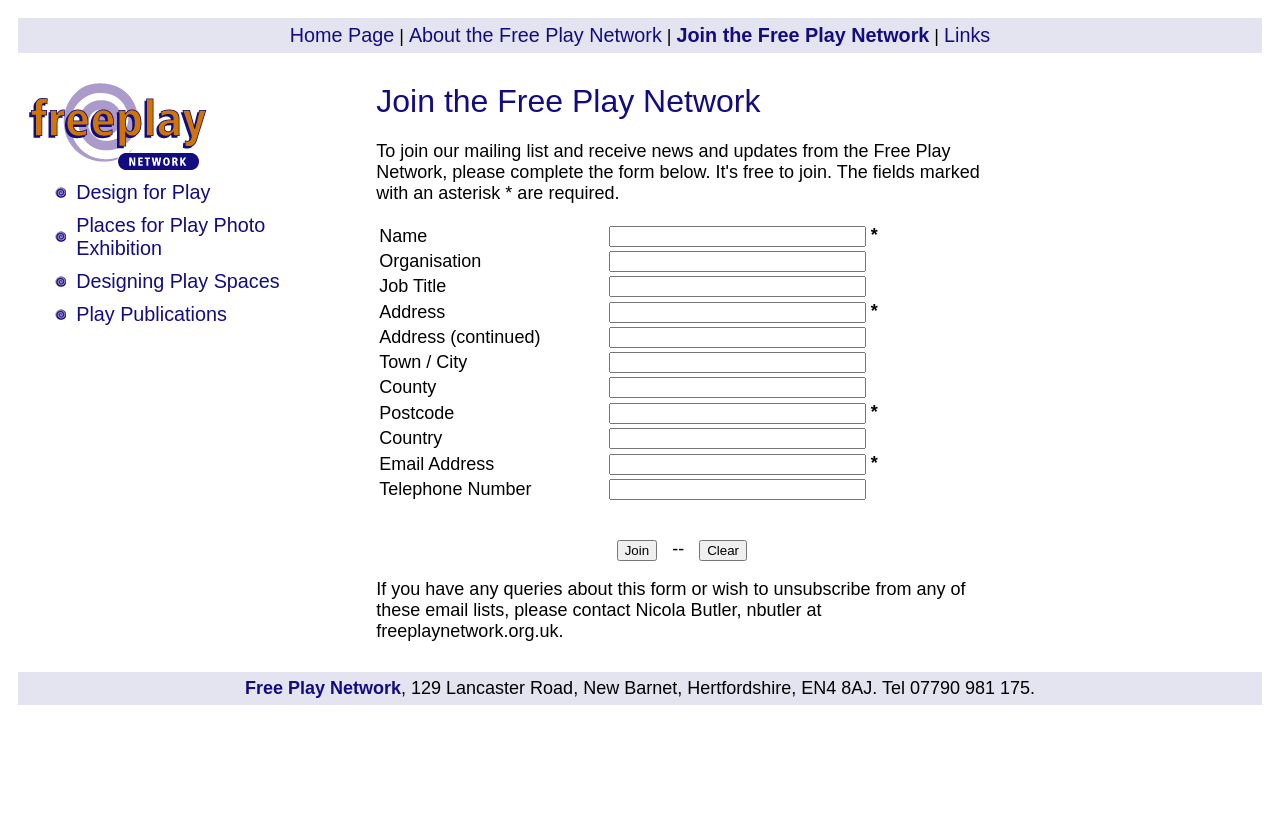Given the element description Places for Play Photo Exhibition, identify the bounding box coordinates for the UI element on the webpage screenshot. The format should be (top-left x, top-left y, bottom-right x, bottom-right y), with values between 0 and 1.

[0.06, 0.257, 0.207, 0.311]